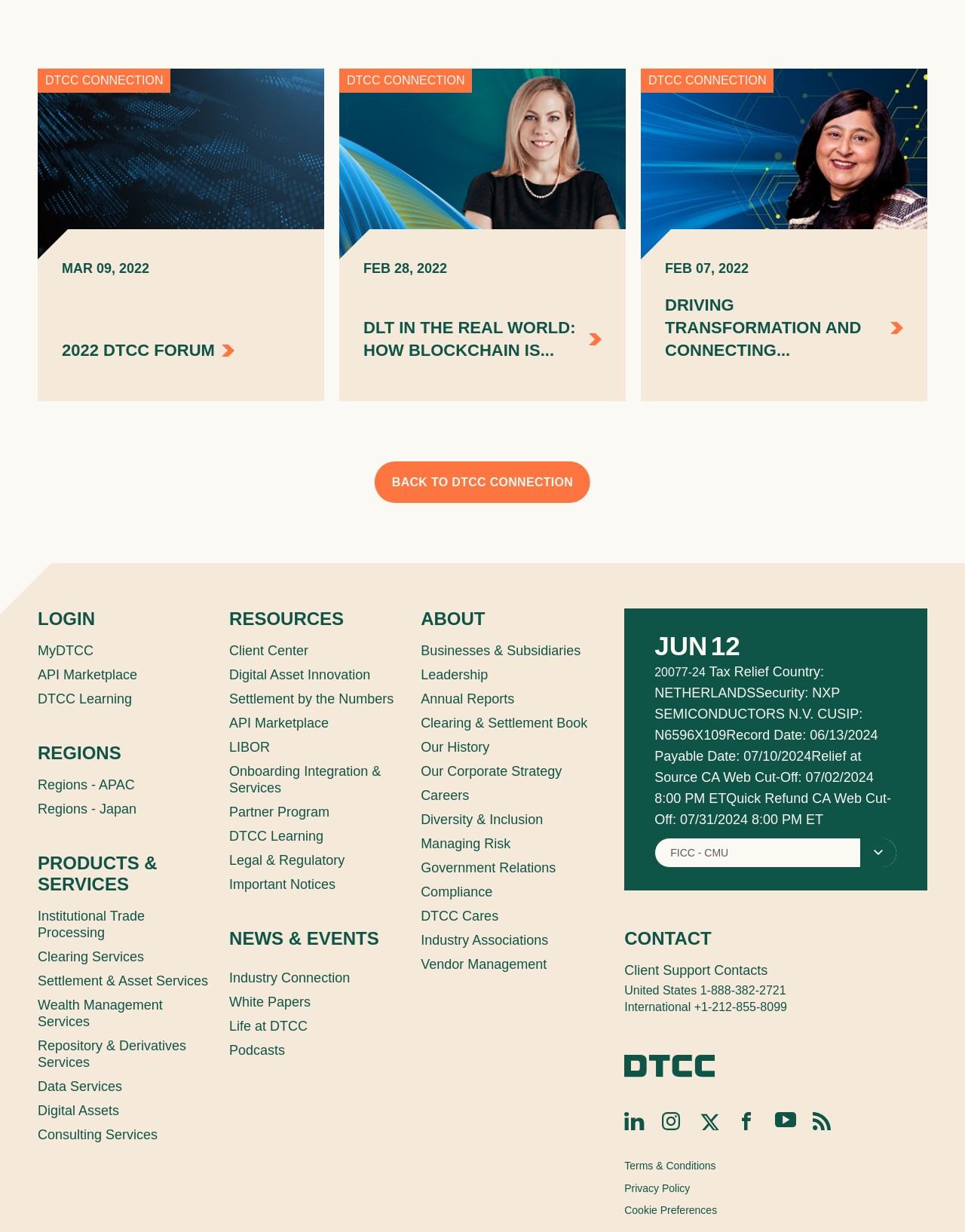Identify the bounding box coordinates for the element you need to click to achieve the following task: "Click on the 'LOGIN' button". The coordinates must be four float values ranging from 0 to 1, formatted as [left, top, right, bottom].

[0.039, 0.494, 0.217, 0.511]